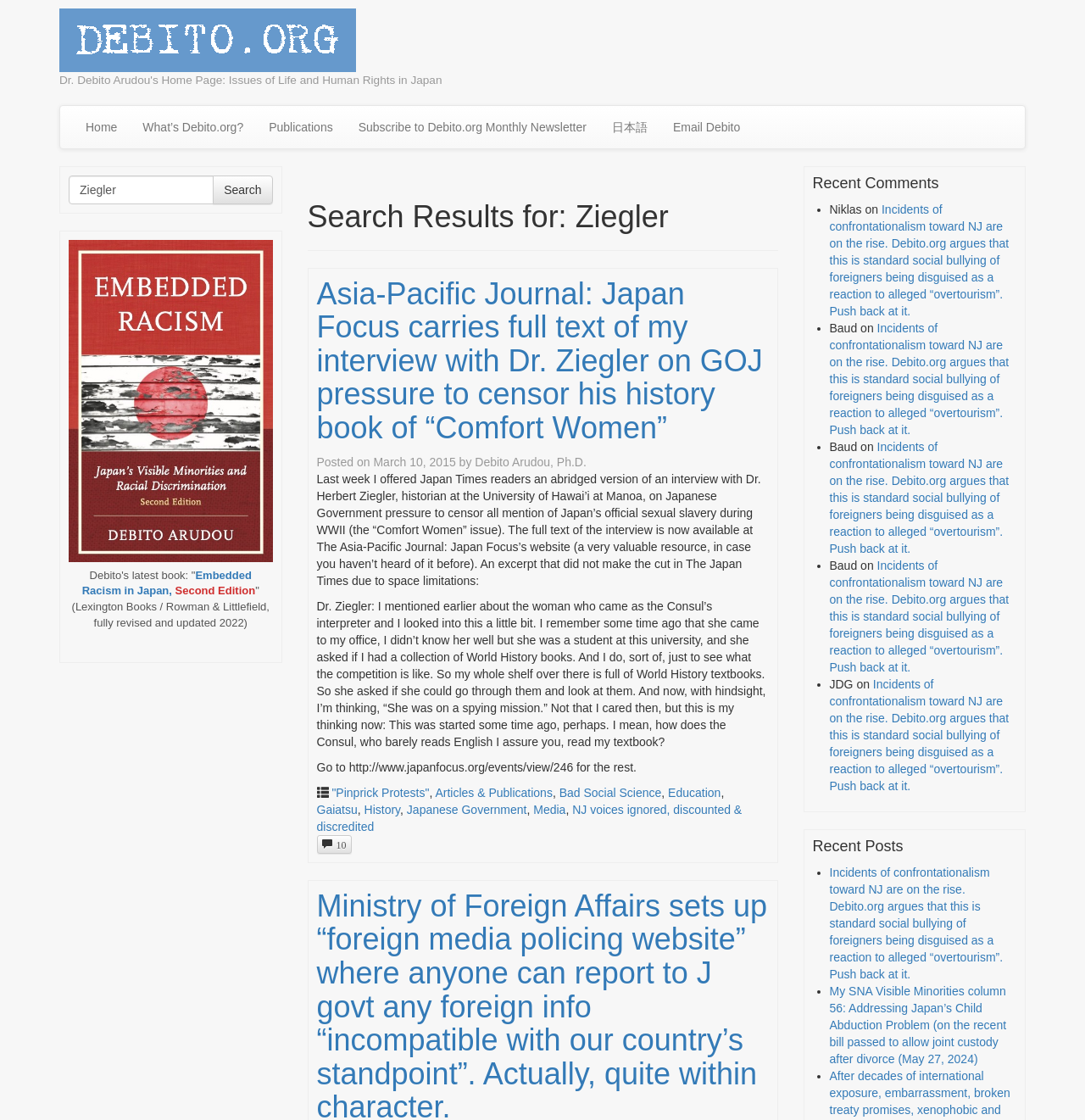Locate the bounding box coordinates of the element to click to perform the following action: 'Search Informa'. The coordinates should be given as four float values between 0 and 1, in the form of [left, top, right, bottom].

None